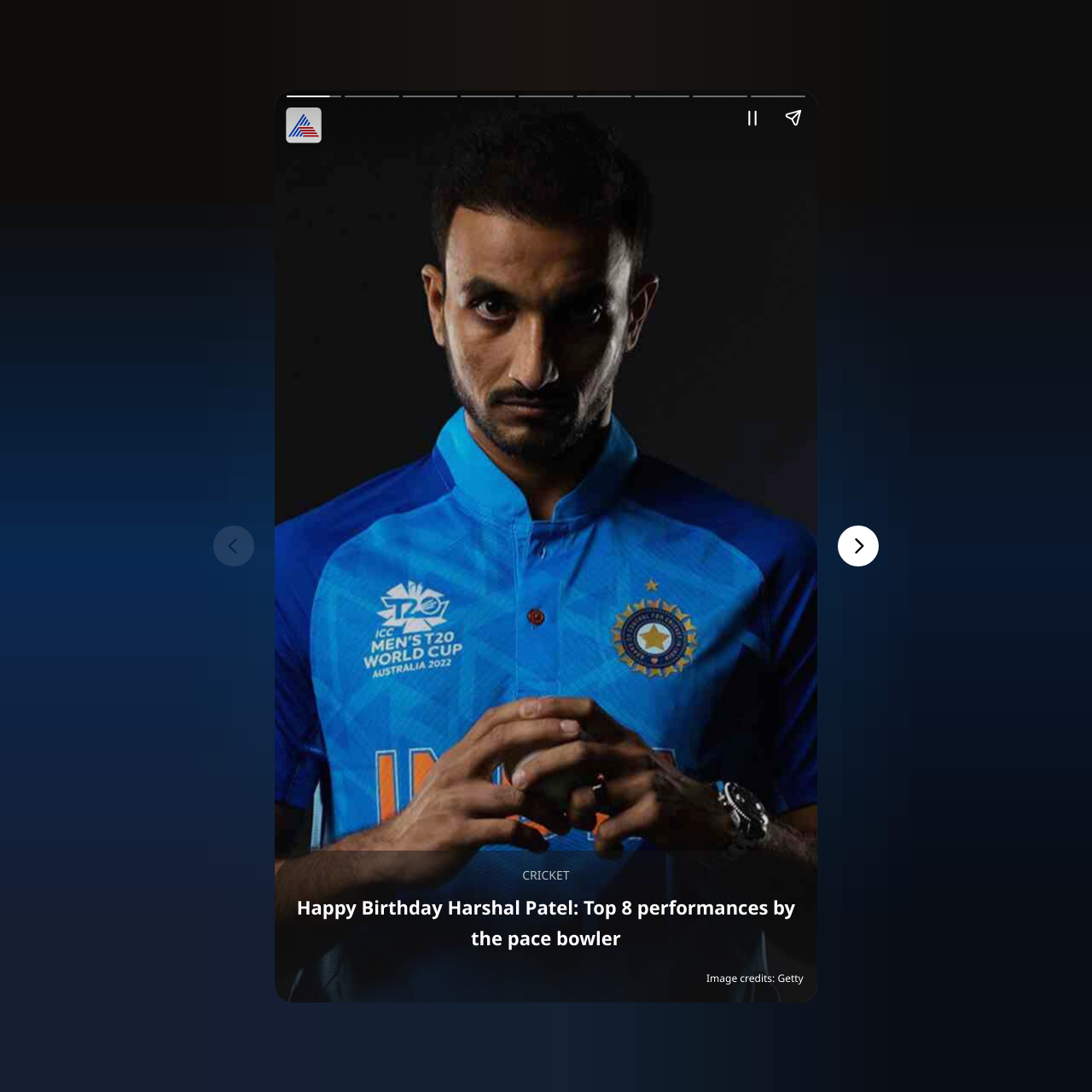What is the category of the article?
Look at the image and respond with a one-word or short phrase answer.

CRICKET